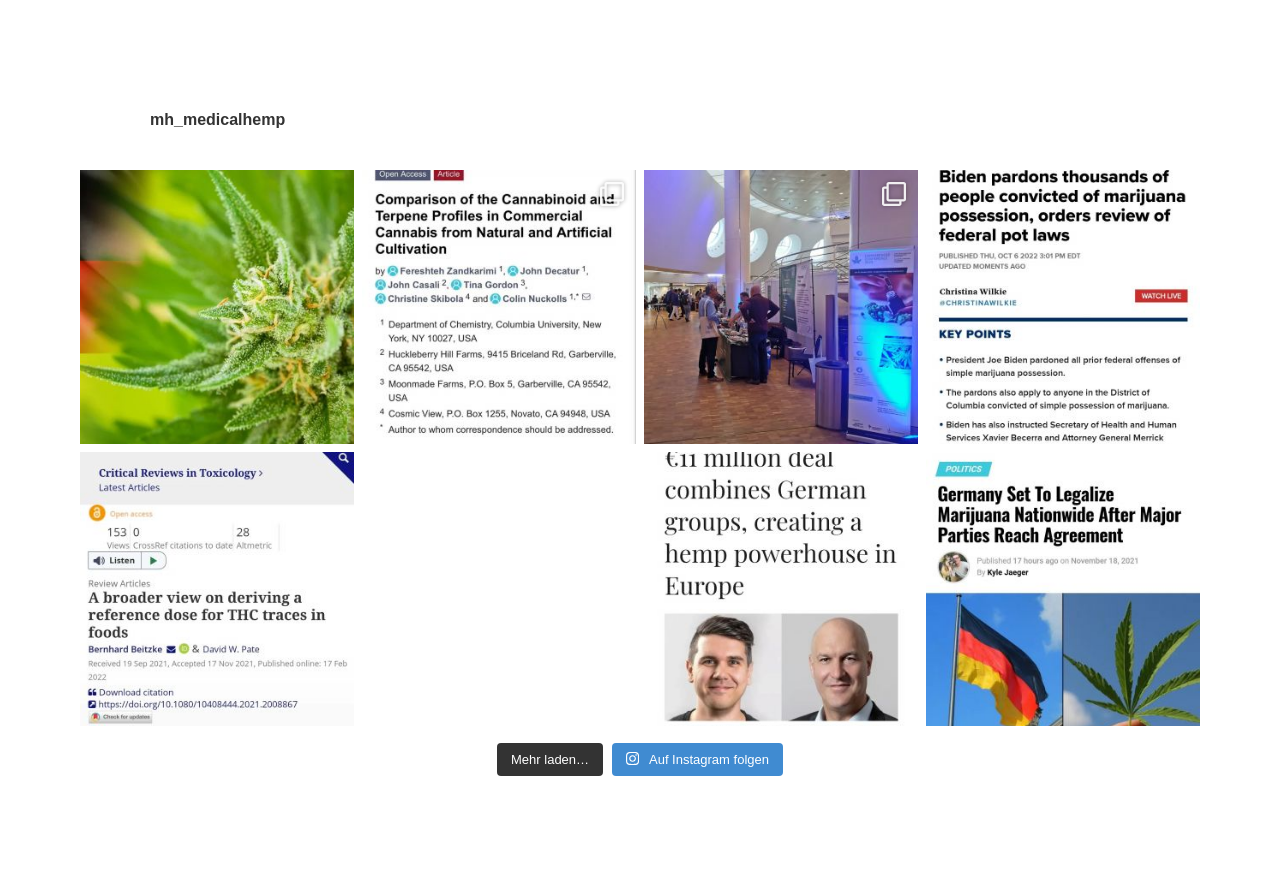Are there any images on this webpage?
Answer with a single word or phrase by referring to the visual content.

Yes